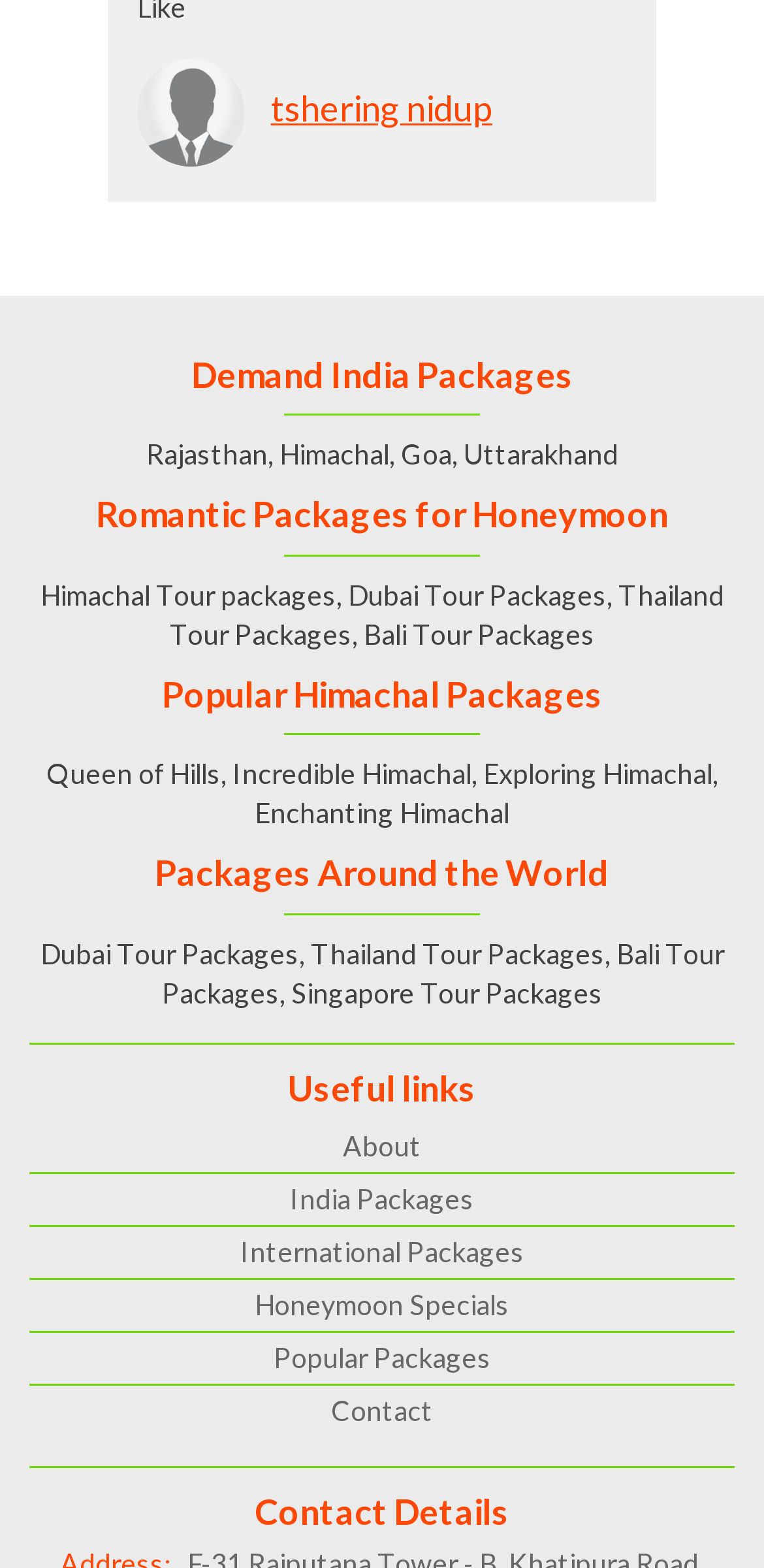What type of packages are offered in Rajasthan?
Using the screenshot, give a one-word or short phrase answer.

Tour packages